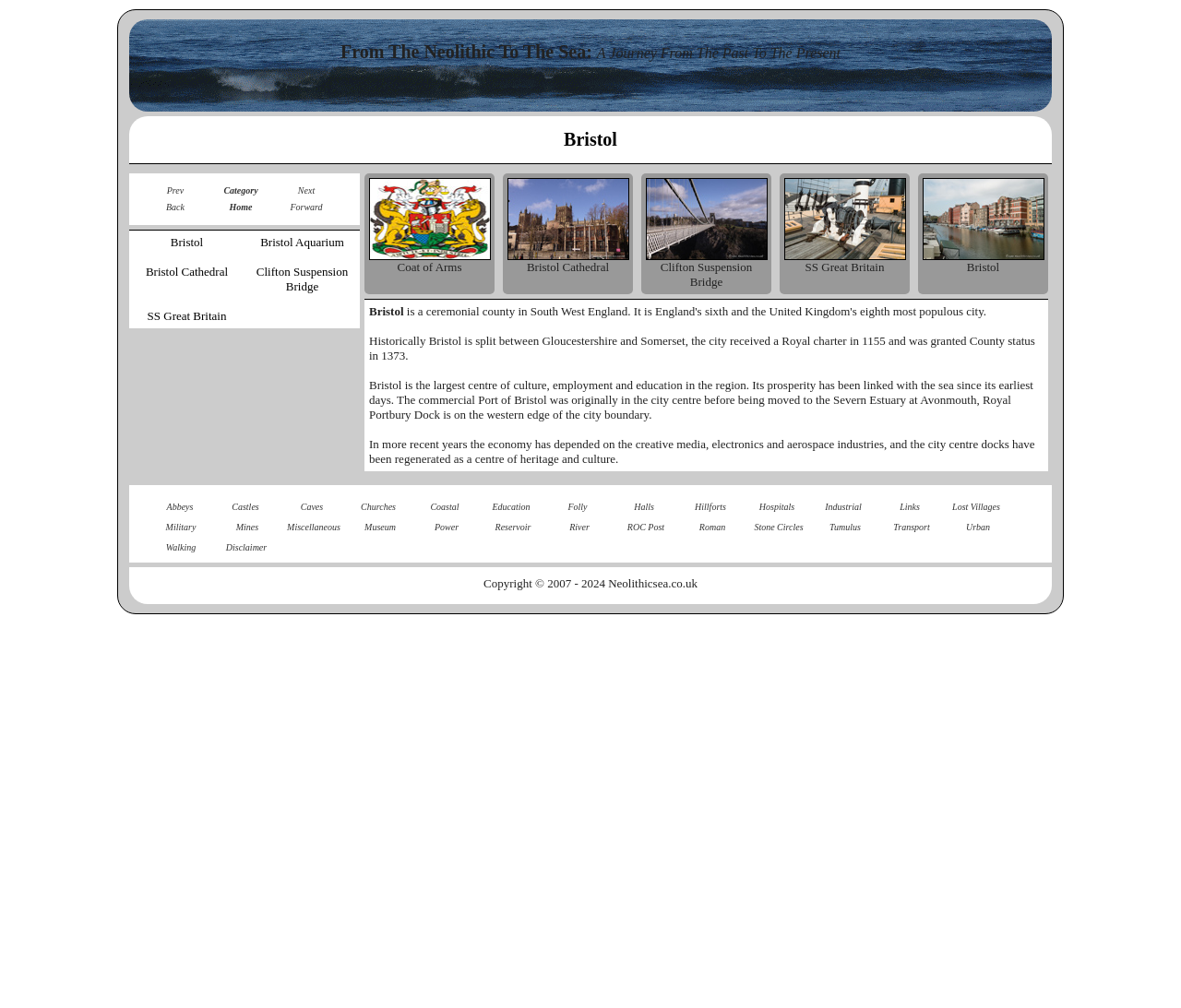Identify the bounding box coordinates of the area you need to click to perform the following instruction: "Read about the history of Bristol".

[0.312, 0.332, 0.877, 0.36]